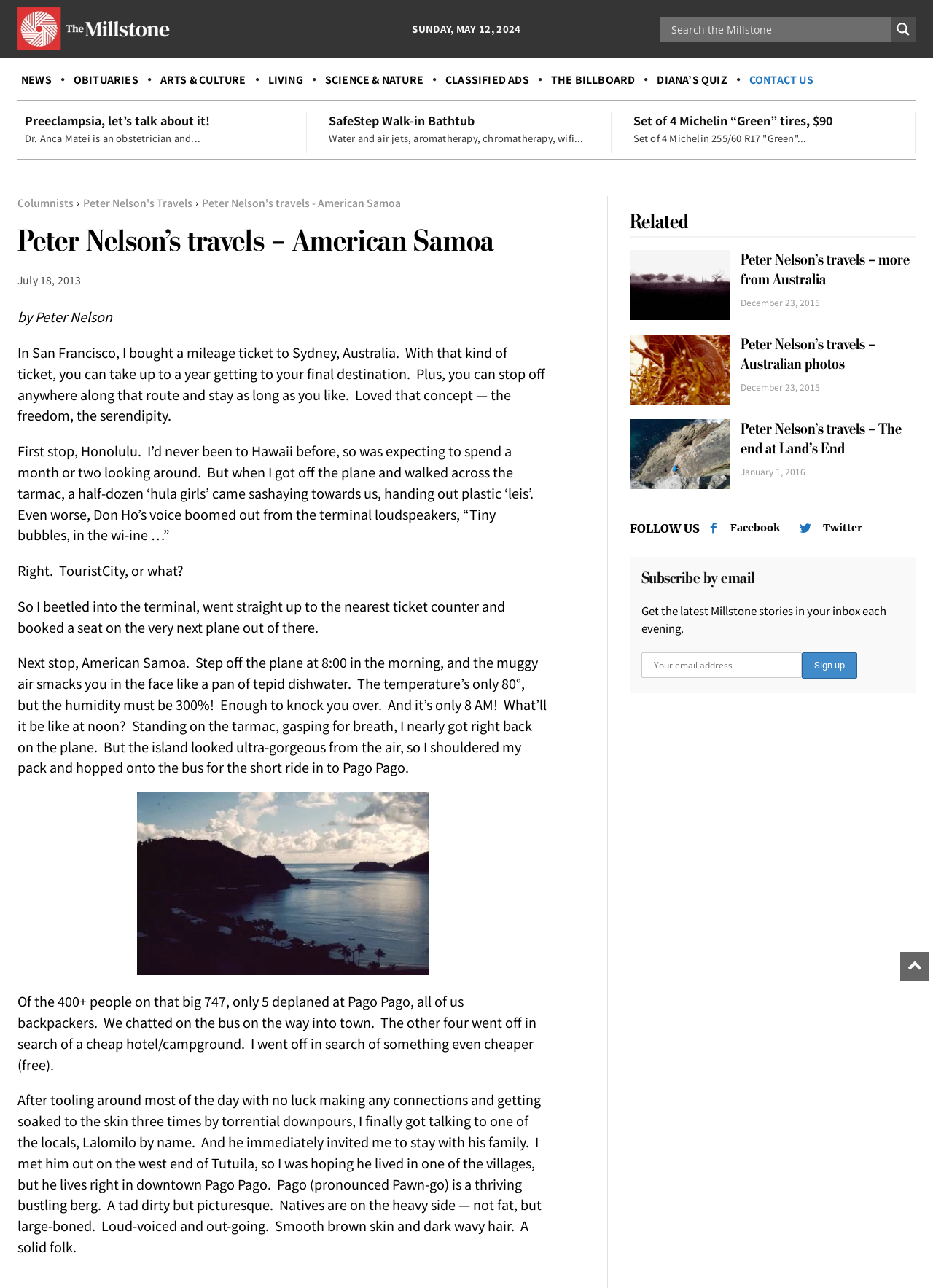What is the author of the current article?
Carefully analyze the image and provide a detailed answer to the question.

The author of the current article can be found in the text 'by Peter Nelson' which is located at the top of the article content.